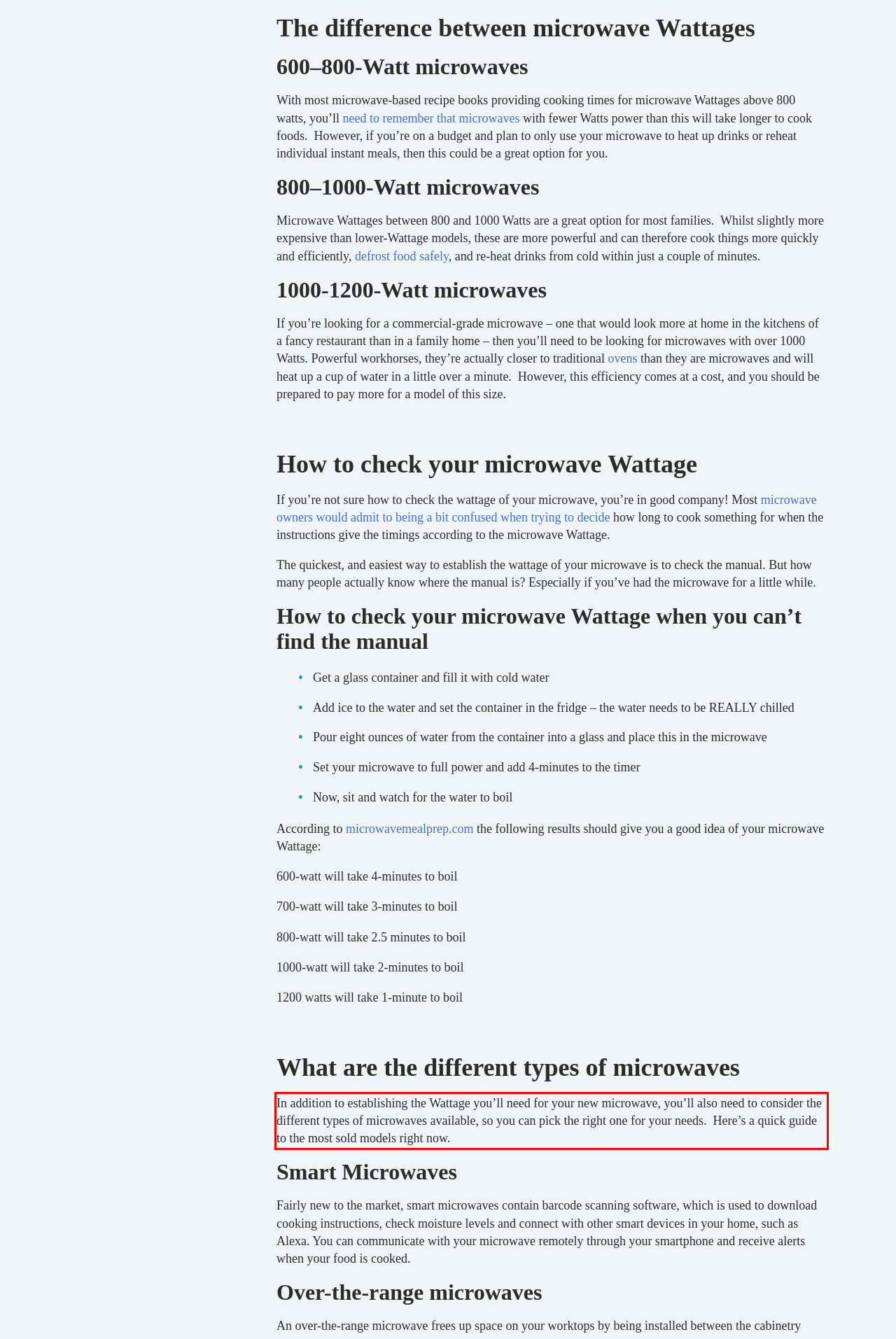Given a screenshot of a webpage, locate the red bounding box and extract the text it encloses.

In addition to establishing the Wattage you’ll need for your new microwave, you’ll also need to consider the different types of microwaves available, so you can pick the right one for your needs. Here’s a quick guide to the most sold models right now.